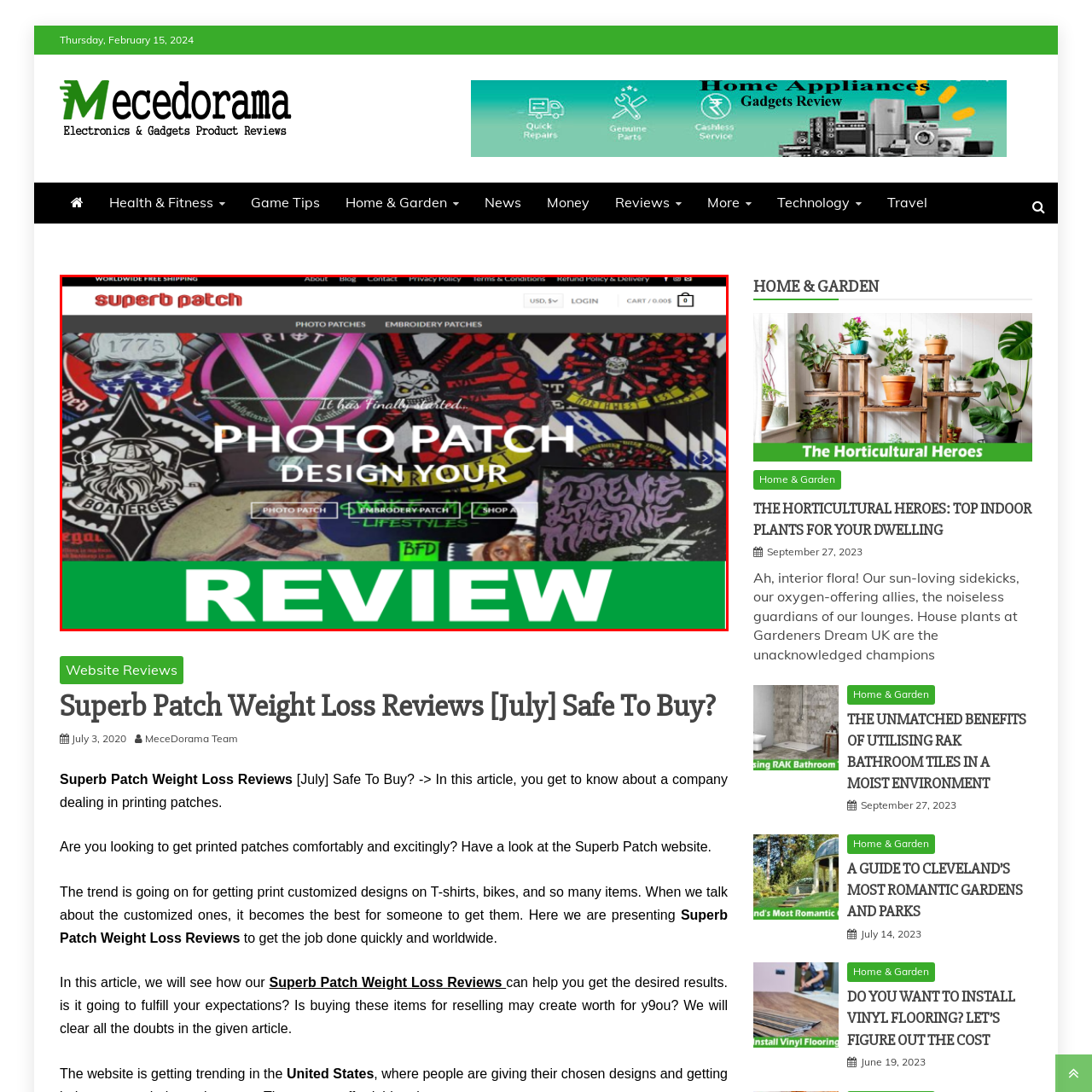Carefully scrutinize the image within the red border and generate a detailed answer to the following query, basing your response on the visual content:
What is the purpose of the 'REVIEW' banner?

The 'REVIEW' banner is prominently displayed on the webpage, and its purpose is to underscore the focus on customer feedback and evaluations, as stated in the caption.